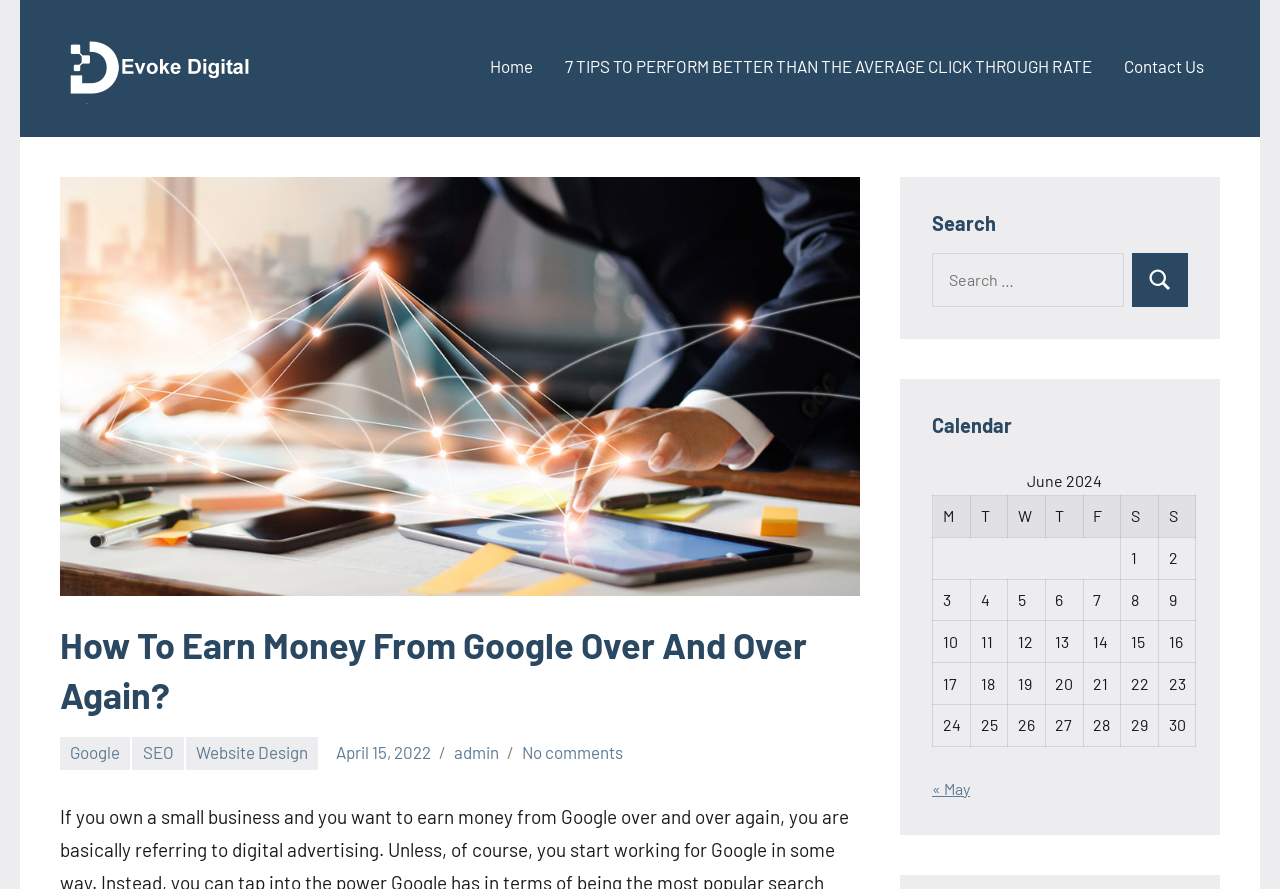Please specify the coordinates of the bounding box for the element that should be clicked to carry out this instruction: "View message from Luke Kenneth Casson Leighton". The coordinates must be four float numbers between 0 and 1, formatted as [left, top, right, bottom].

None